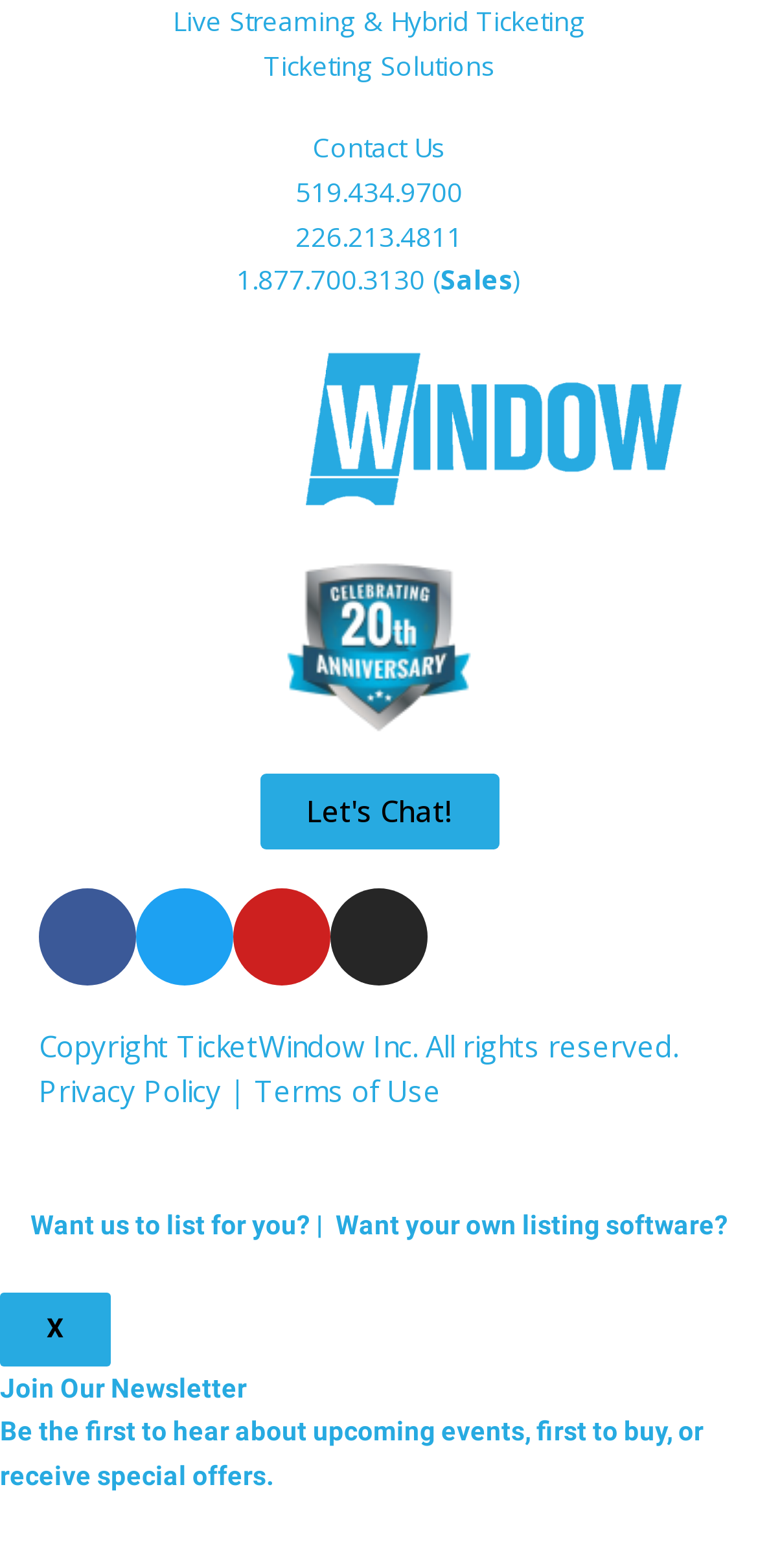What is the name of the company?
Look at the image and answer the question using a single word or phrase.

TicketWindow Inc.